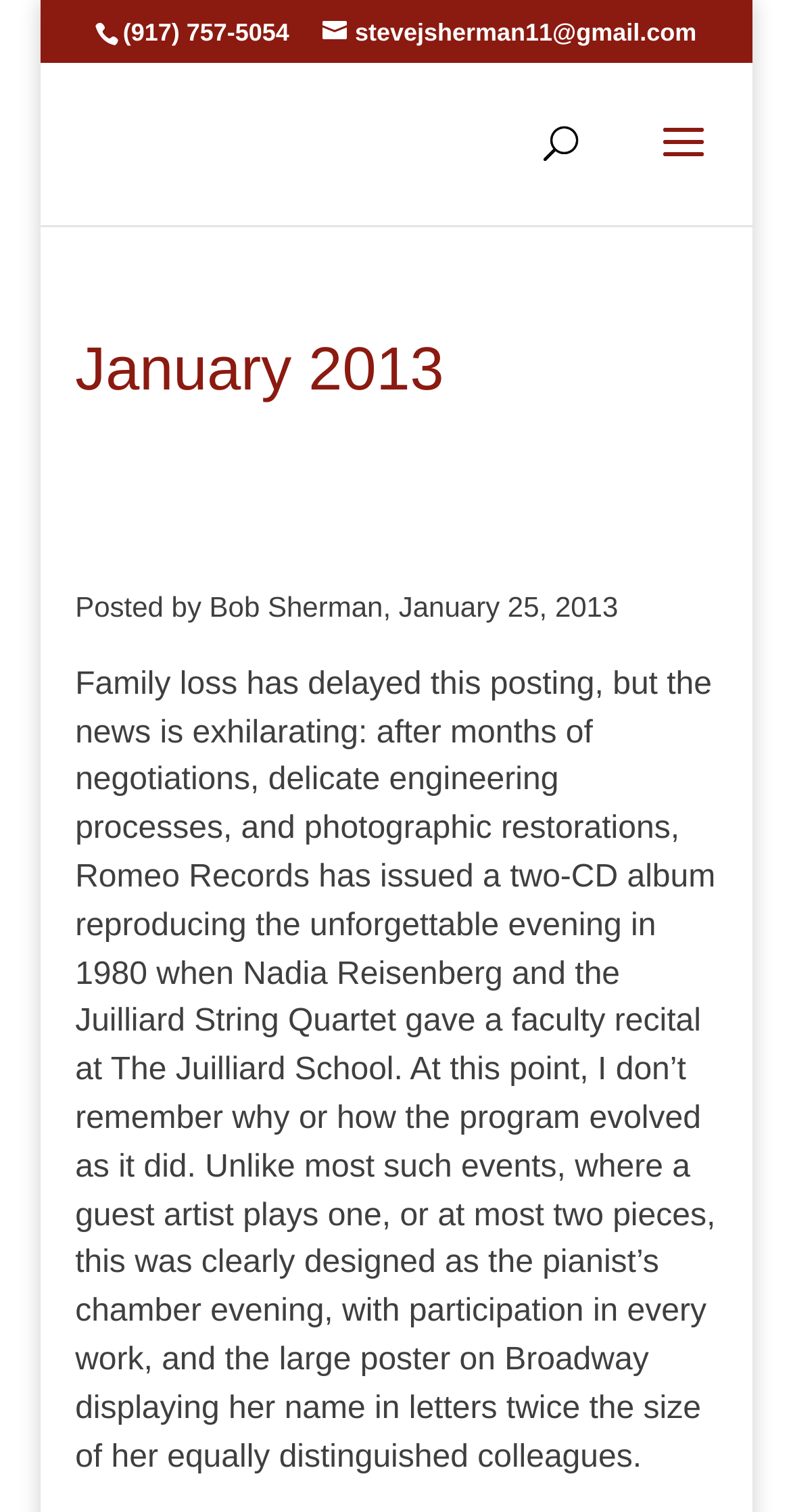Please examine the image and provide a detailed answer to the question: What is the name of the foundation mentioned on the webpage?

I found the name of the foundation by looking at the link element with the bounding box coordinates [0.105, 0.083, 0.326, 0.104], which contains the text 'Nadia Reisenberg/Clara Rockmore Foundation'. This element is also associated with an image element with the same text, which suggests that it is a logo or icon for the foundation.